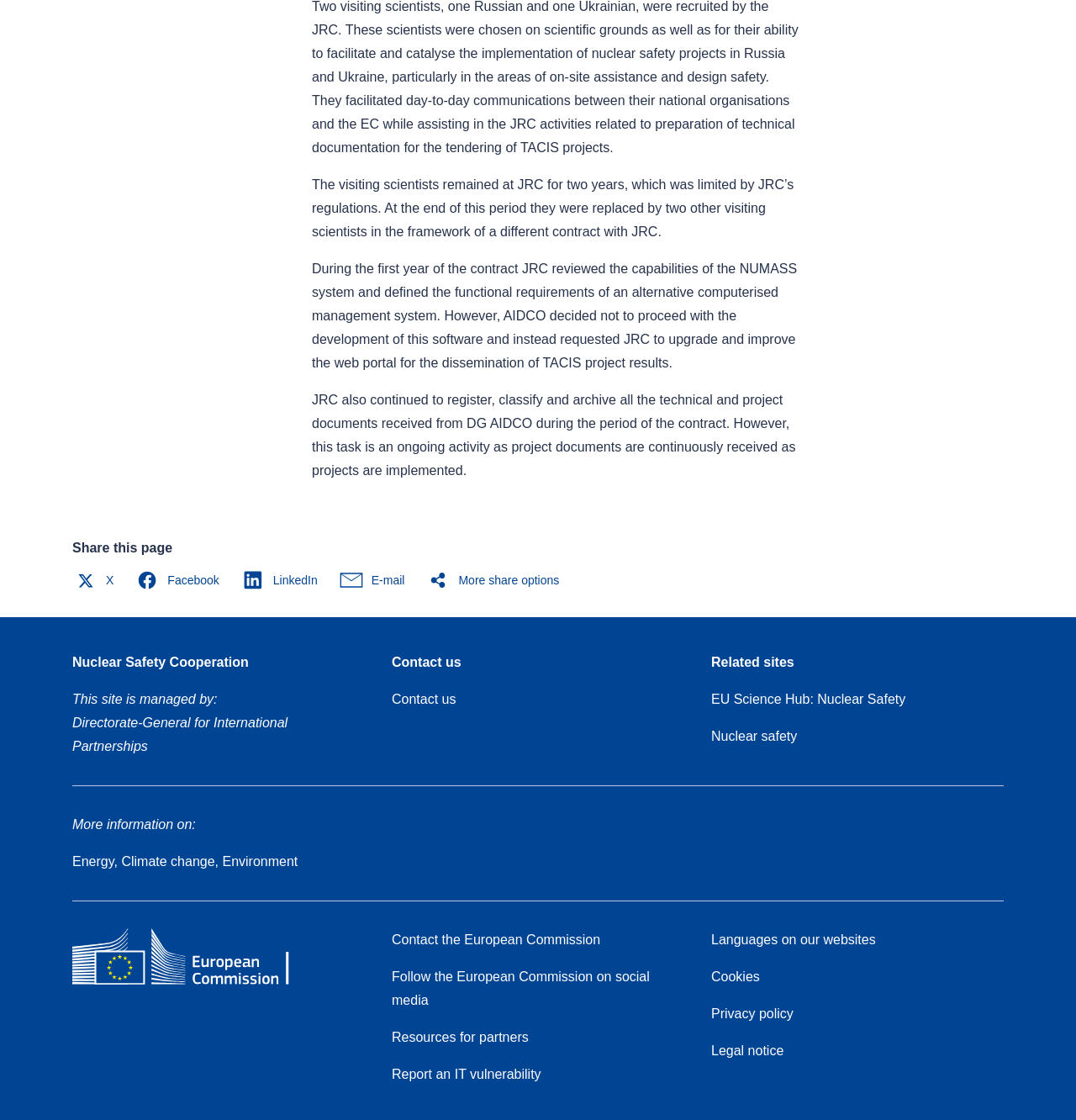Who manages this website?
Using the details from the image, give an elaborate explanation to answer the question.

The text 'This site is managed by:' is followed by 'Directorate-General for International Partnerships', indicating that this organization is responsible for managing the website.